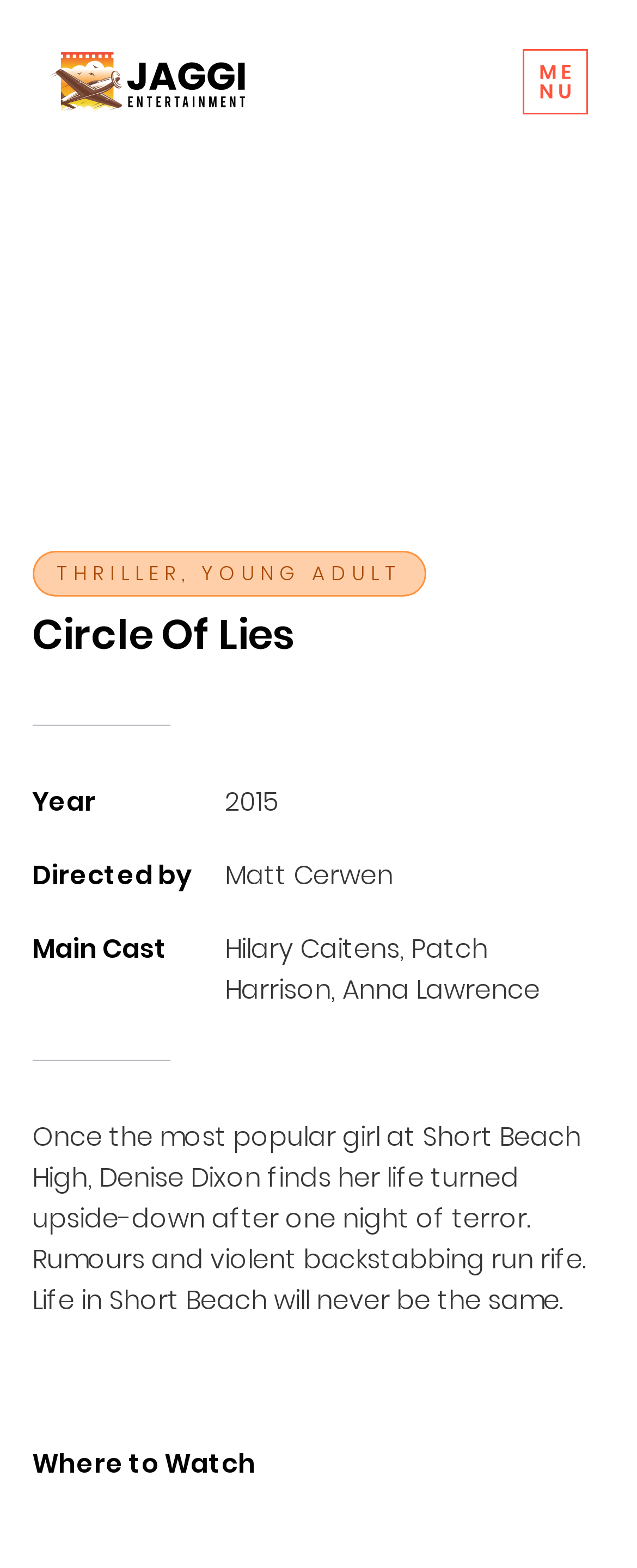Please locate and retrieve the main header text of the webpage.

Circle Of Lies